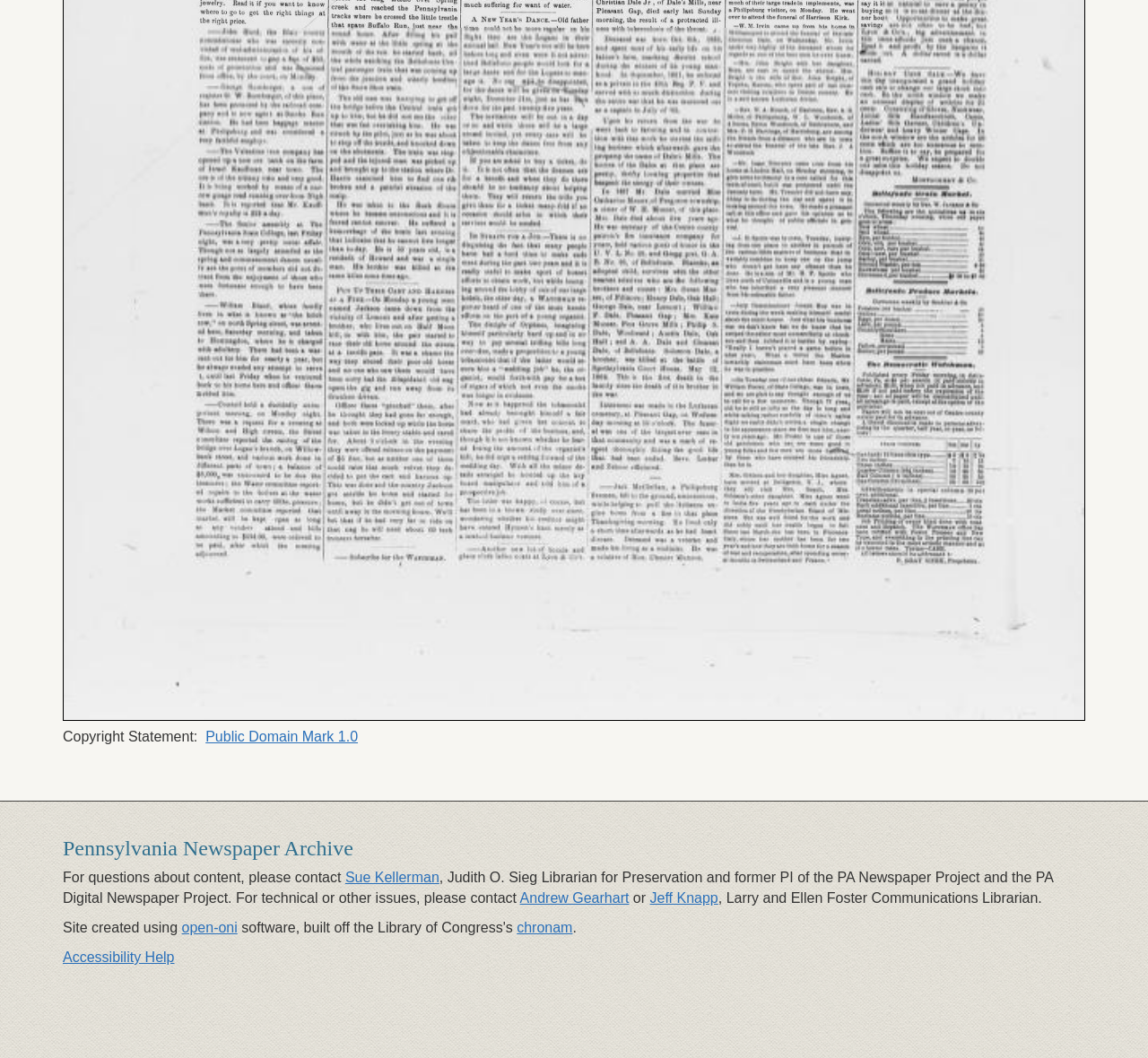Analyze the image and answer the question with as much detail as possible: 
What is the name of the librarian who can be contacted for content questions?

I found the answer by looking at the text that says 'For questions about content, please contact Sue Kellerman, Judith O. Sieg Librarian for Preservation and former PI of the PA Newspaper Project and the PA Digital Newspaper Project.'